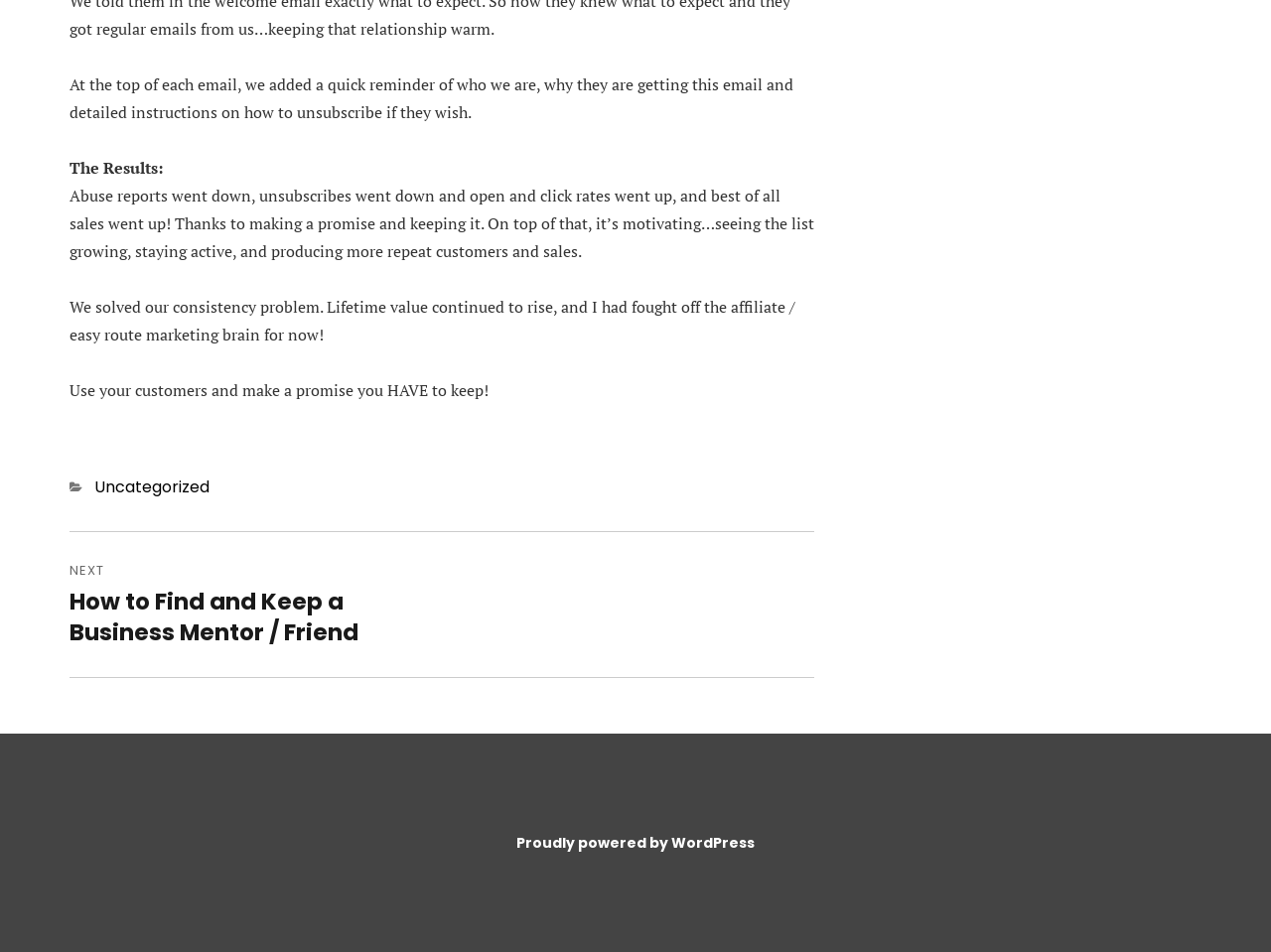What is the author's suggestion for marketers?
Provide an in-depth answer to the question, covering all aspects.

The author suggests that marketers should make a promise to their customers and keep it, as this approach has been successful in their own experience, leading to increased customer engagement and sales.